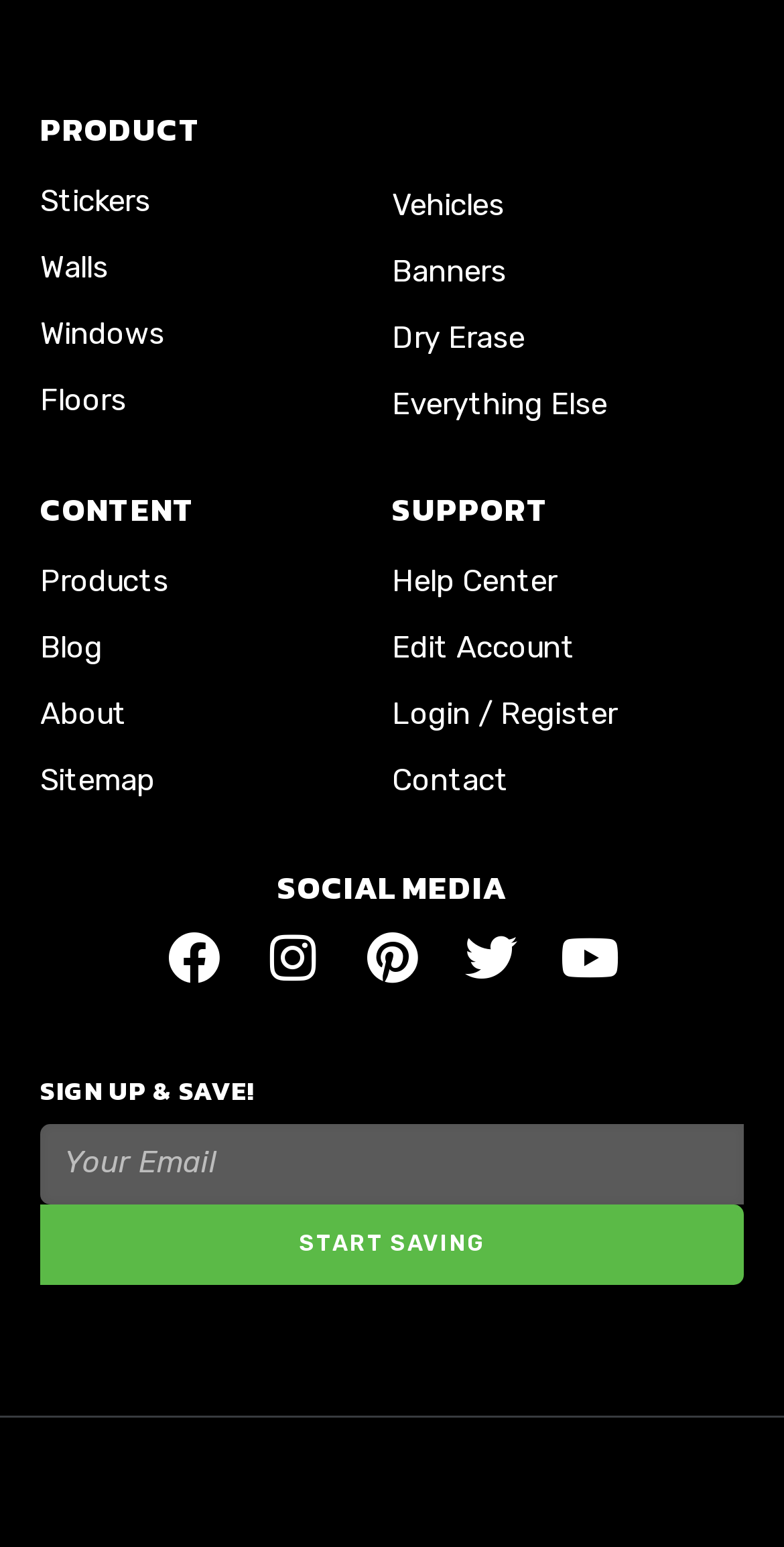Please determine the bounding box coordinates of the element to click on in order to accomplish the following task: "Follow the 'Facebook' link". Ensure the coordinates are four float numbers ranging from 0 to 1, i.e., [left, top, right, bottom].

[0.208, 0.599, 0.288, 0.639]